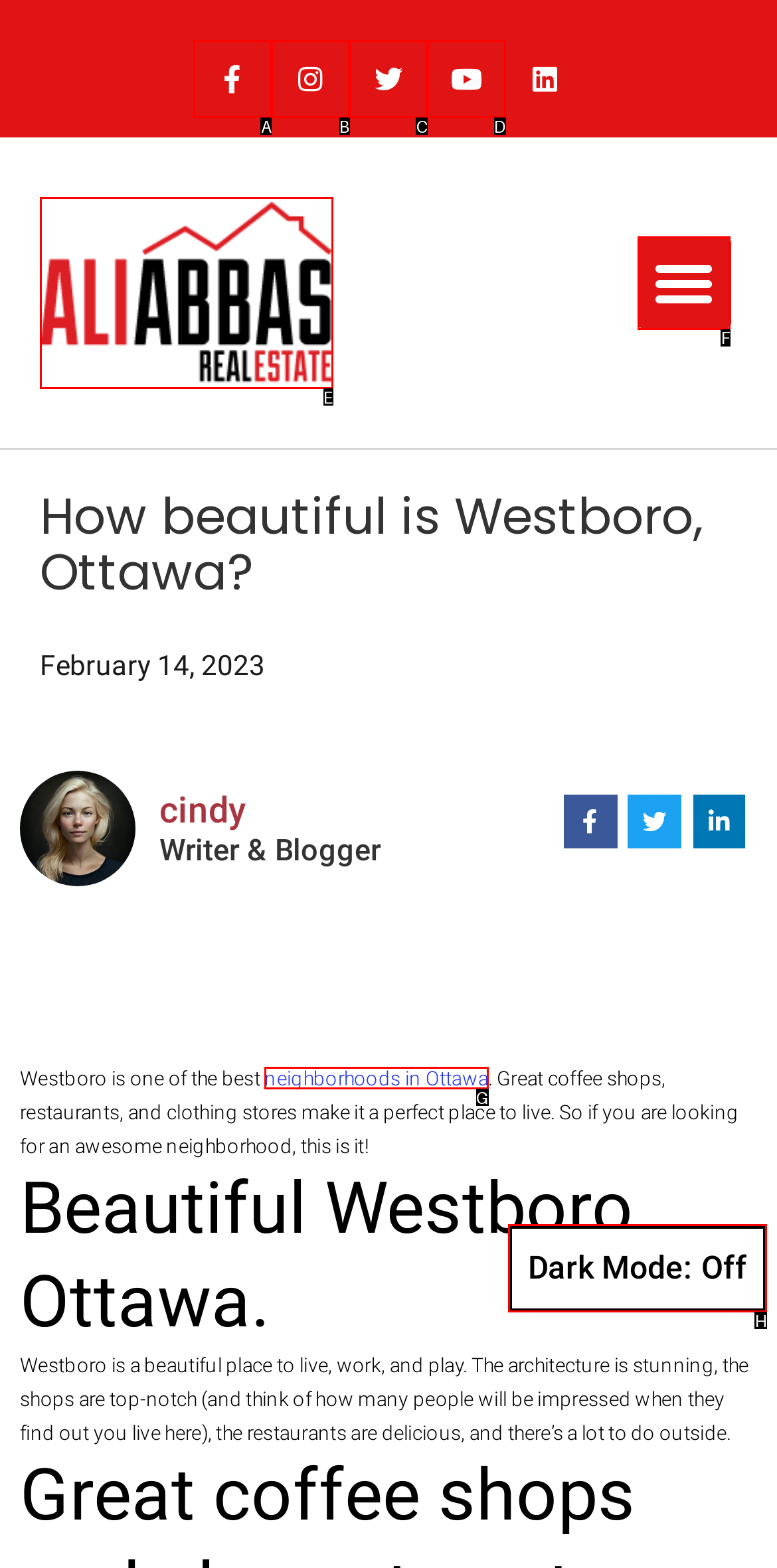Select the letter of the UI element you need to click on to fulfill this task: Follow us on Facebook. Write down the letter only.

None